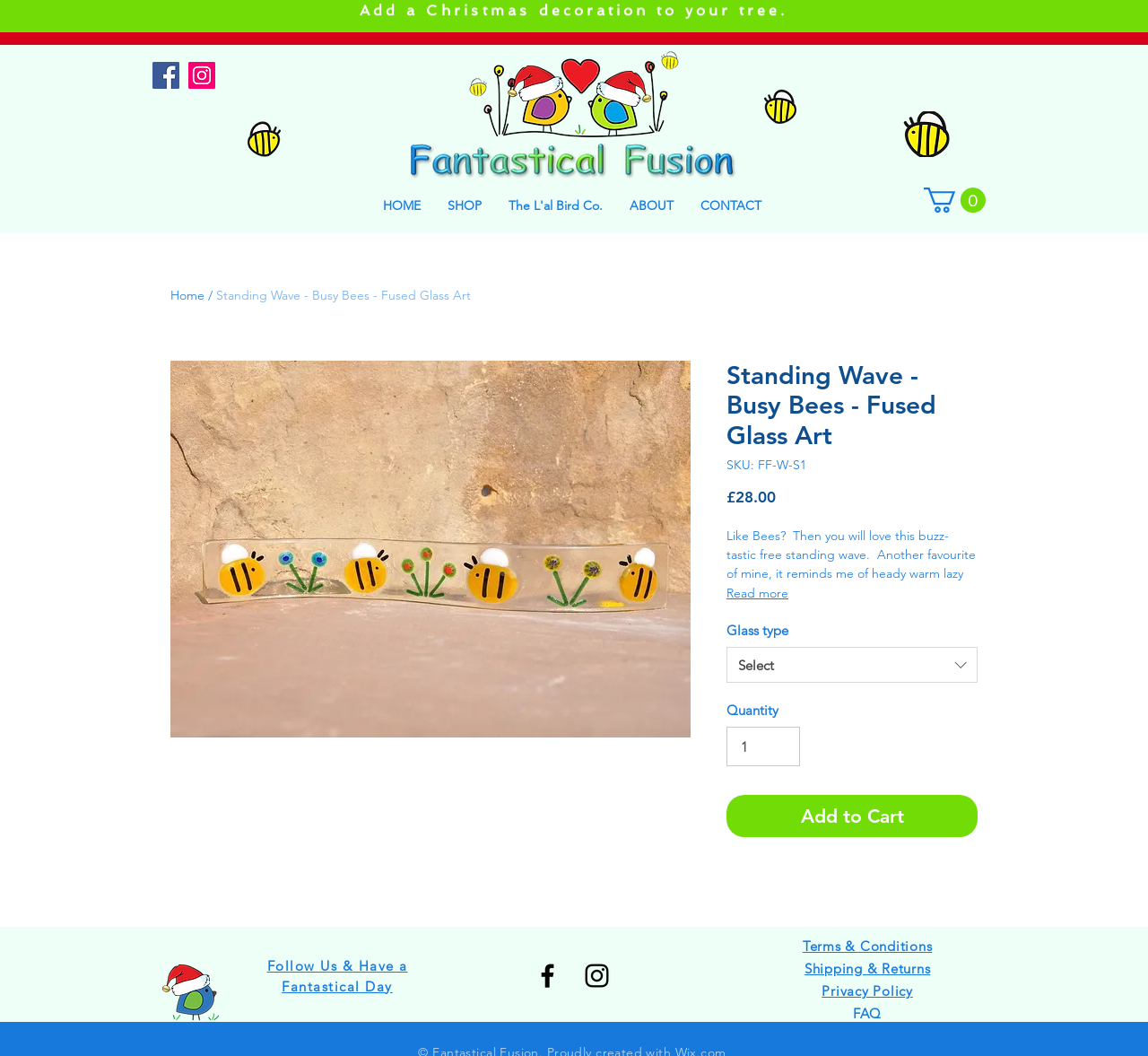Please locate the UI element described by "Steven and Dwight Hammond" and provide its bounding box coordinates.

None